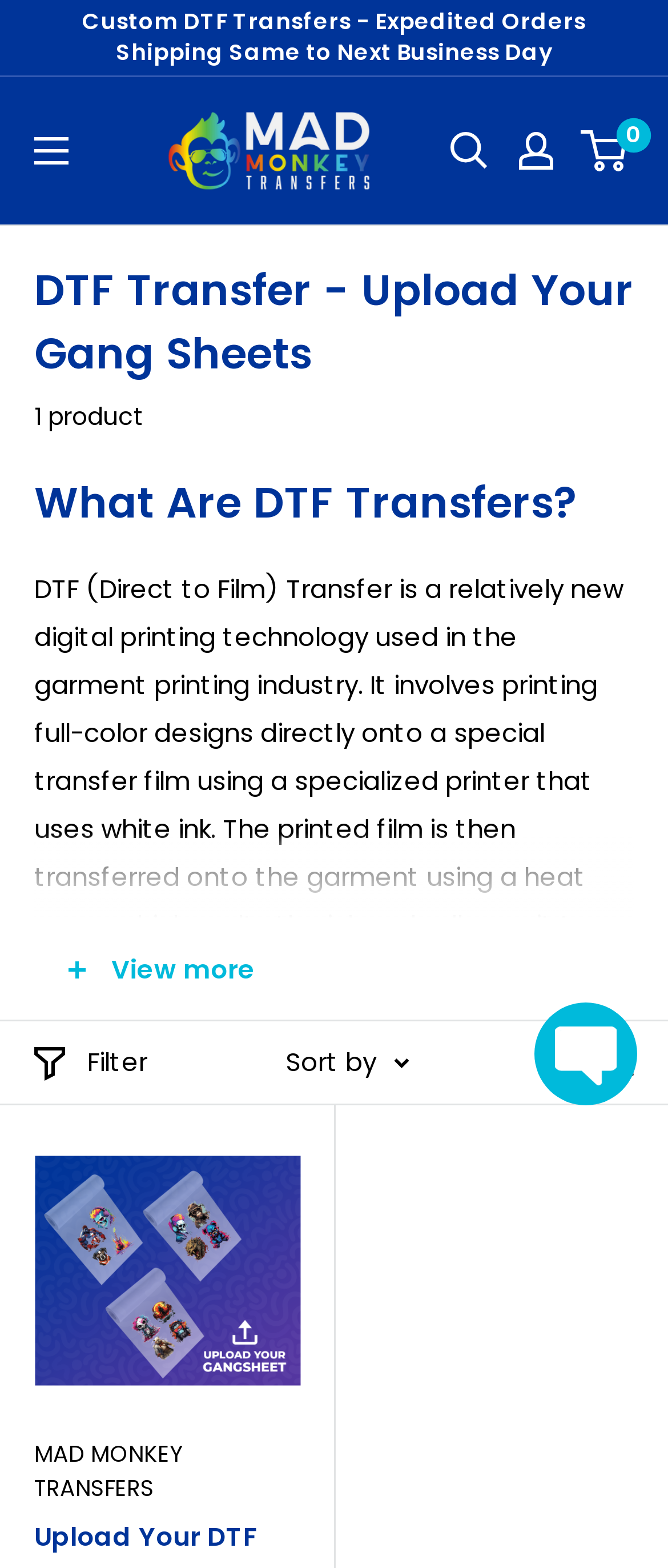What can be uploaded on this webpage?
Look at the image and provide a short answer using one word or a phrase.

DTF Gang Roll